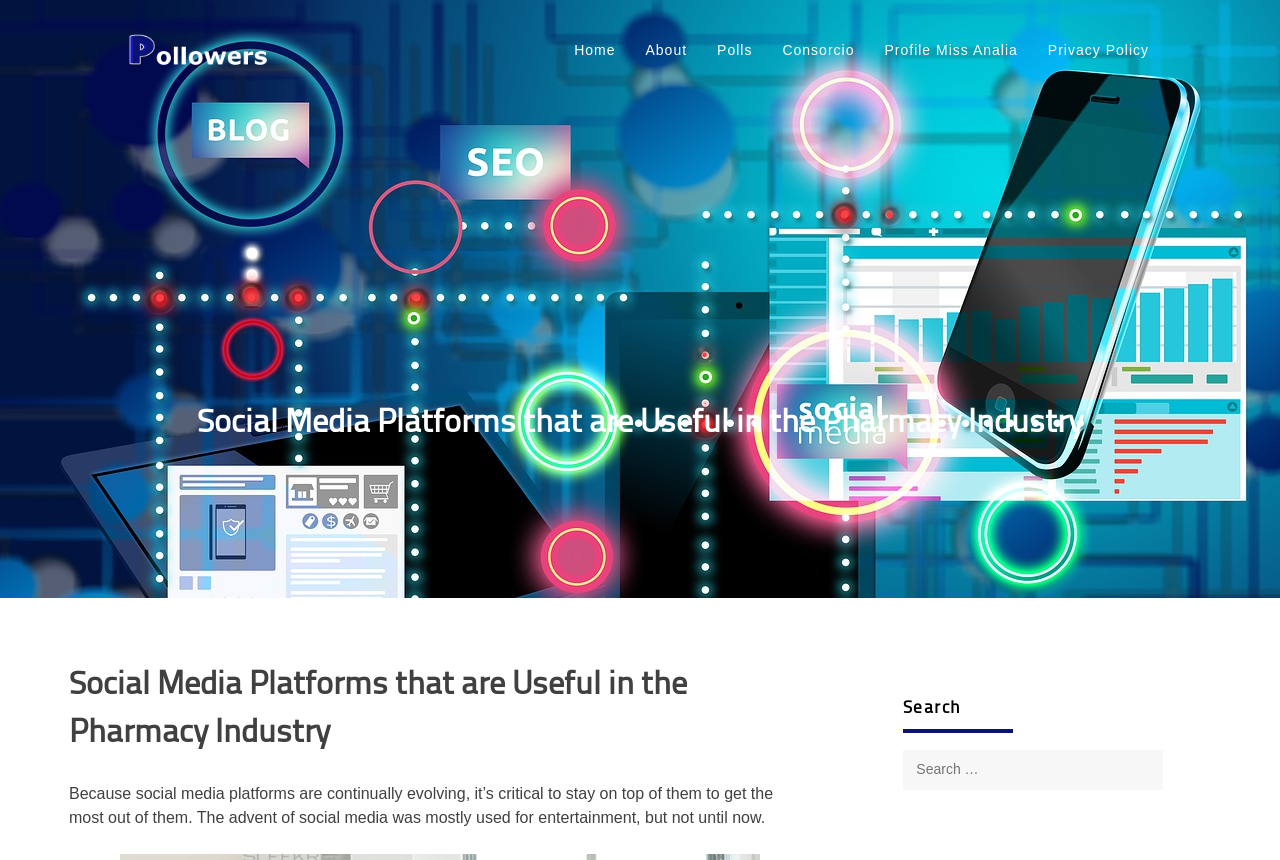Describe all significant elements and features of the webpage.

The webpage is about social media platforms and their usefulness in the pharmacy industry. At the top left, there is a small image and a link. Above the main content, there is a navigation menu with six links: "Home", "About", "Polls", "Consorcio", "Profile Miss Analia", and "Privacy Policy". 

The main content is headed by a large title "Social Media Platforms that are Useful in the Pharmacy Industry" which is also a link. Below the title, there is a paragraph of text that discusses the evolution of social media and its importance in getting the most out of it. 

On the right side of the main content, there is a search function with a heading "Search" and a search box with a placeholder text "Search for:". 

There are a total of seven links, one image, and two headings on the webpage. The overall structure is divided into a navigation menu, main content, and a search function.